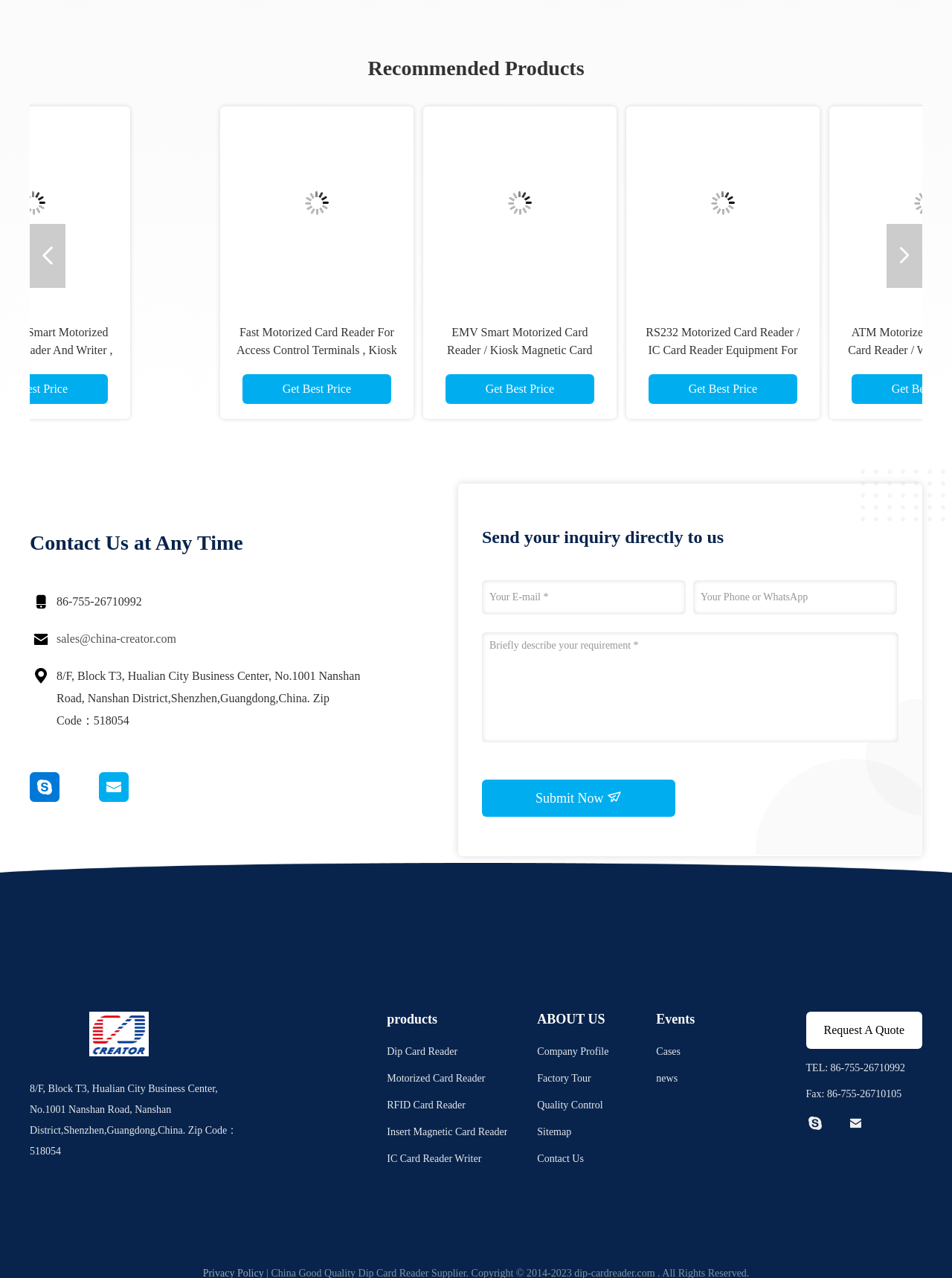How many social media links are on the webpage?
Your answer should be a single word or phrase derived from the screenshot.

2